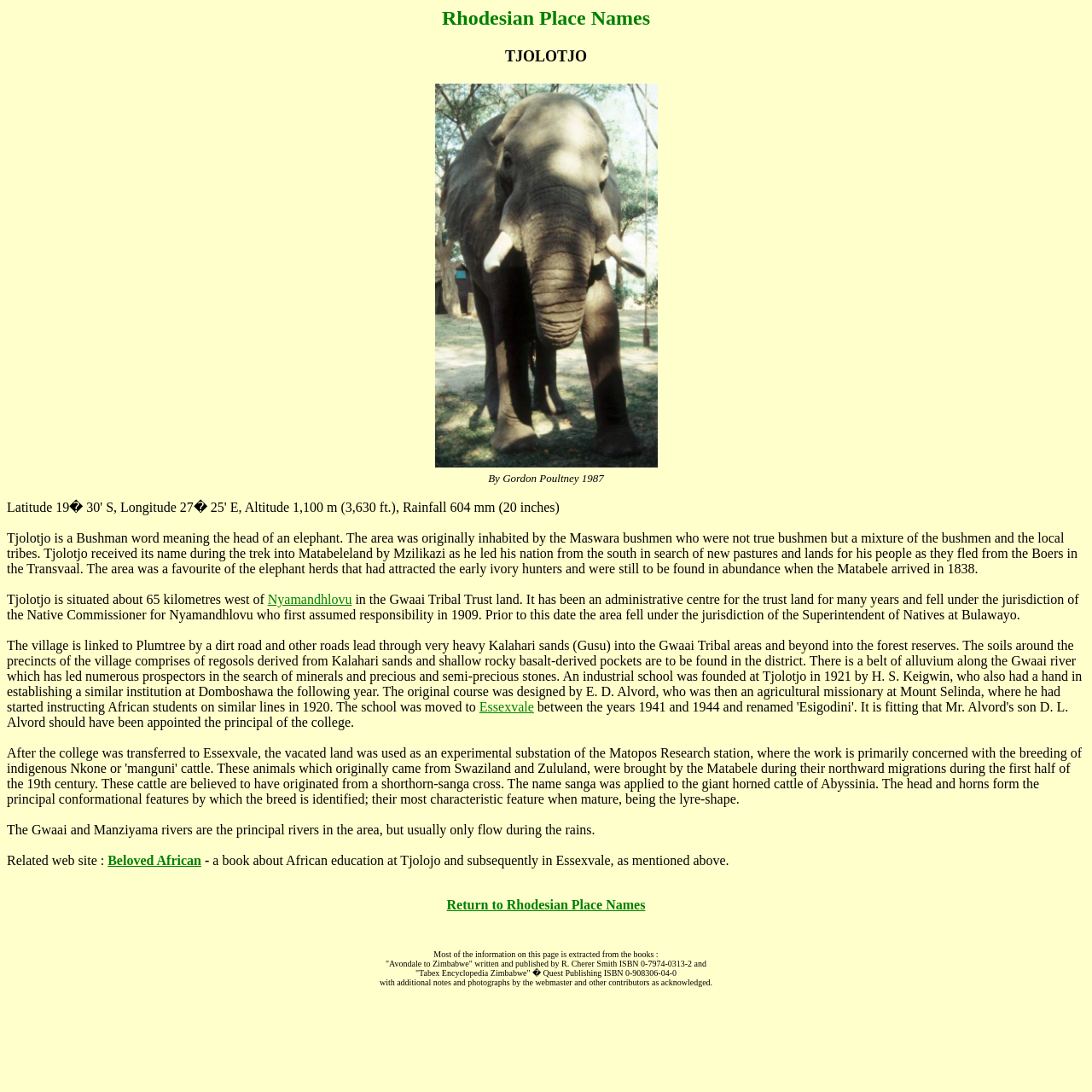Provide an in-depth caption for the elements present on the webpage.

The webpage is about Rhodesian Place Names, specifically focusing on Tjolotjo. At the top, there is a large heading "TJOLOTJO" in bold font. Below it, there is an image that takes up a significant portion of the page. 

Underneath the image, there is a paragraph of text that explains the origin of the name Tjolotjo, which means "the head of an elephant" in the Bushman language. The text also provides historical context about the area, including its original inhabitants, the Maswara bushmen, and the arrival of Mzilikazi and his people in 1838.

To the right of this paragraph, there is a smaller text block that mentions the author, Gordon Poultney, and the year 1987. 

Below the main paragraph, there are several sections of text that provide more information about Tjolotjo. The first section explains that Tjolotjo is situated about 65 kilometers west of Nyamandhlovu, which is a link to another webpage. The text also describes the area's administrative history and its geological features.

The next section discusses the village's infrastructure, including its connection to Plumtree by a dirt road and its proximity to the Gwaai river. There is also a mention of an industrial school founded in 1921, which was later moved to Essexvale, another link to a related webpage.

Further down, there is a section that describes the area's rivers, which only flow during the rainy season. Below this, there is a link to a related website, "Beloved African", which is a book about African education at Tjolotjo and Essexvale.

At the bottom of the page, there are links to return to the main Rhodesian Place Names page and to access more information about the sources used to create the webpage, including two books and additional notes from the webmaster and contributors.